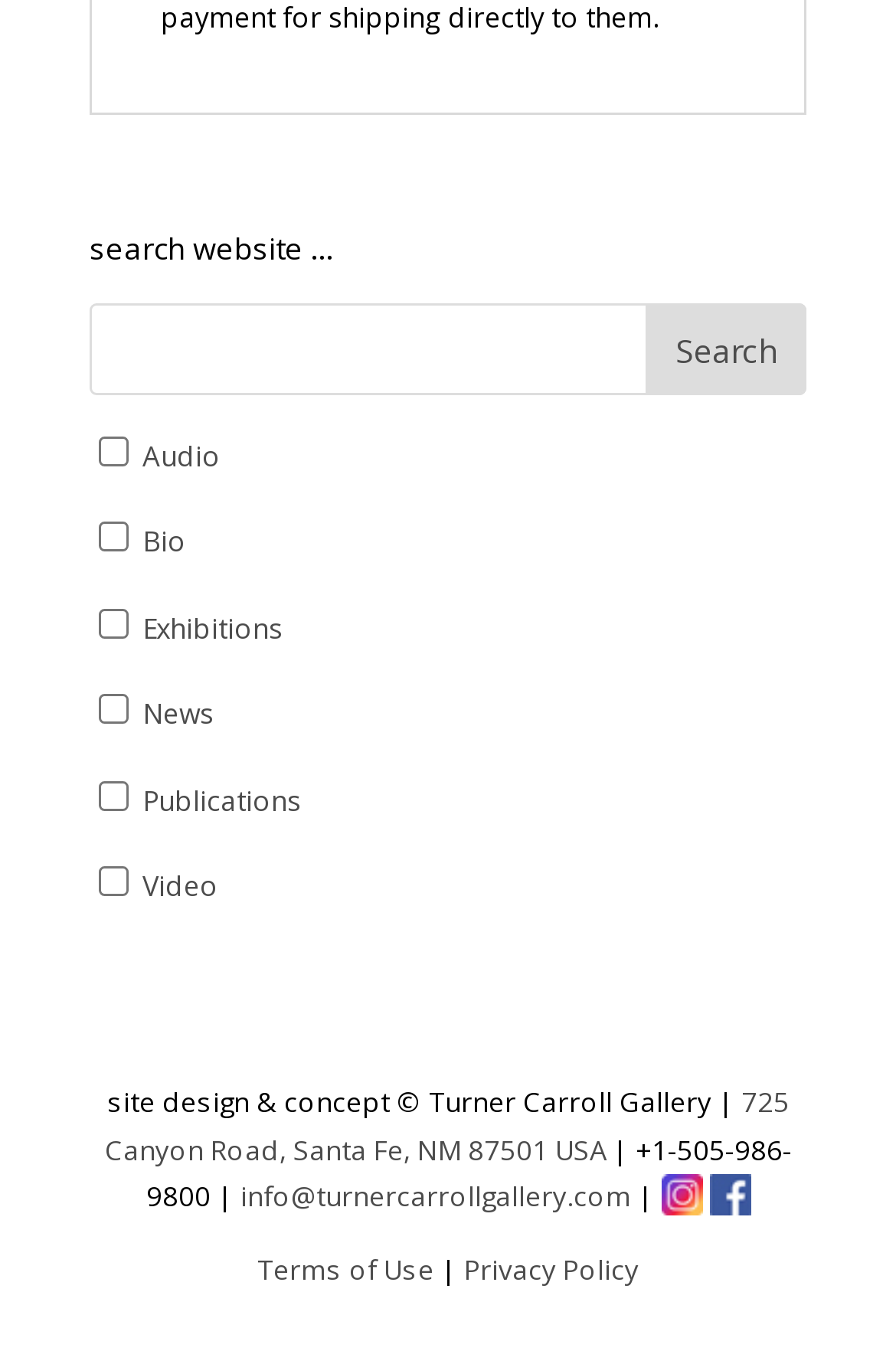Please specify the coordinates of the bounding box for the element that should be clicked to carry out this instruction: "check Audio". The coordinates must be four float numbers between 0 and 1, formatted as [left, top, right, bottom].

[0.11, 0.323, 0.144, 0.345]